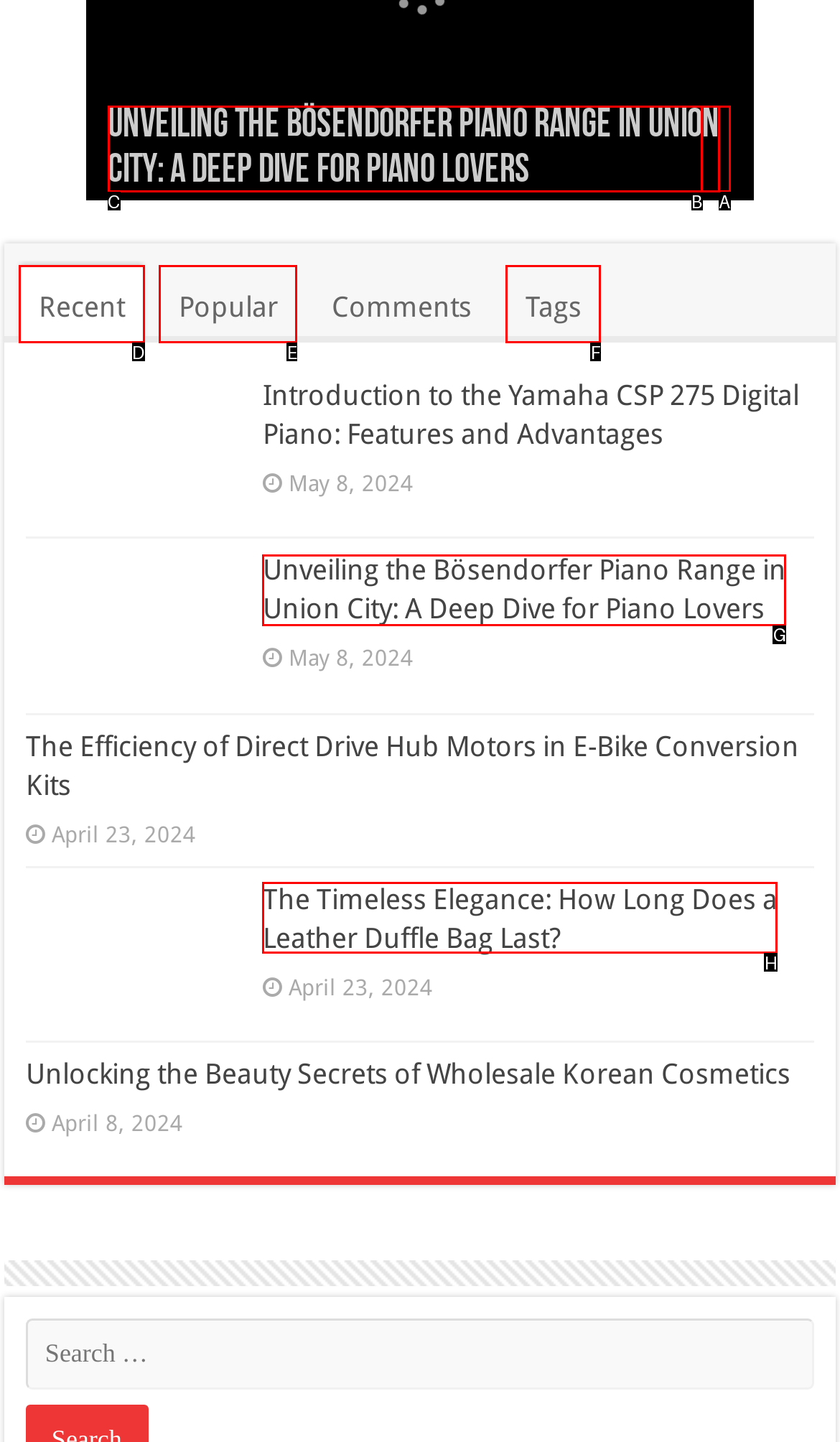Determine which HTML element to click on in order to complete the action: View the 'Recent' page.
Reply with the letter of the selected option.

D